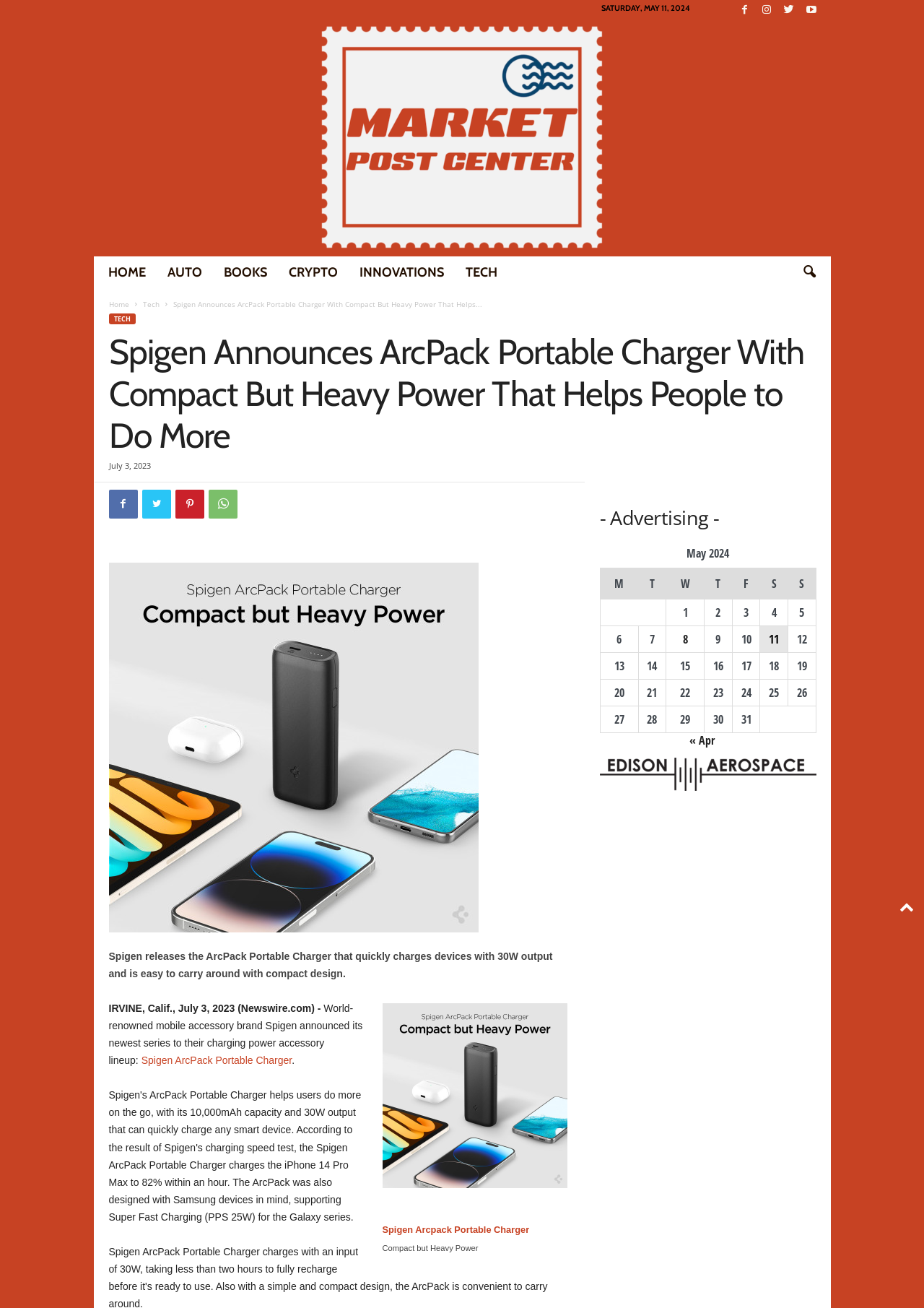Answer the question using only one word or a concise phrase: How many days are listed in the calendar table?

26